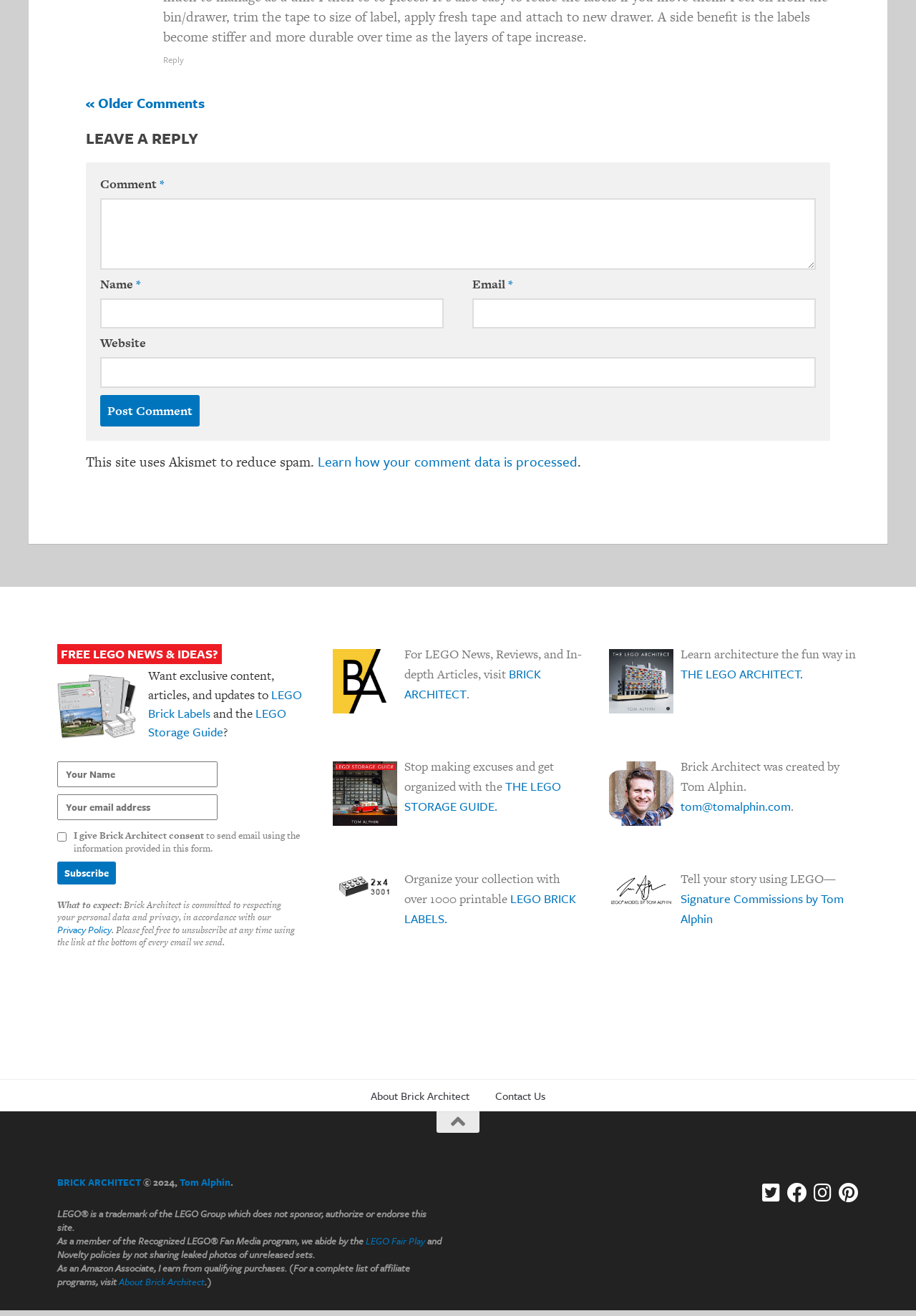Please determine the bounding box coordinates for the element with the description: "parent_node: Email * aria-describedby="email-notes" name="email"".

[0.516, 0.227, 0.891, 0.25]